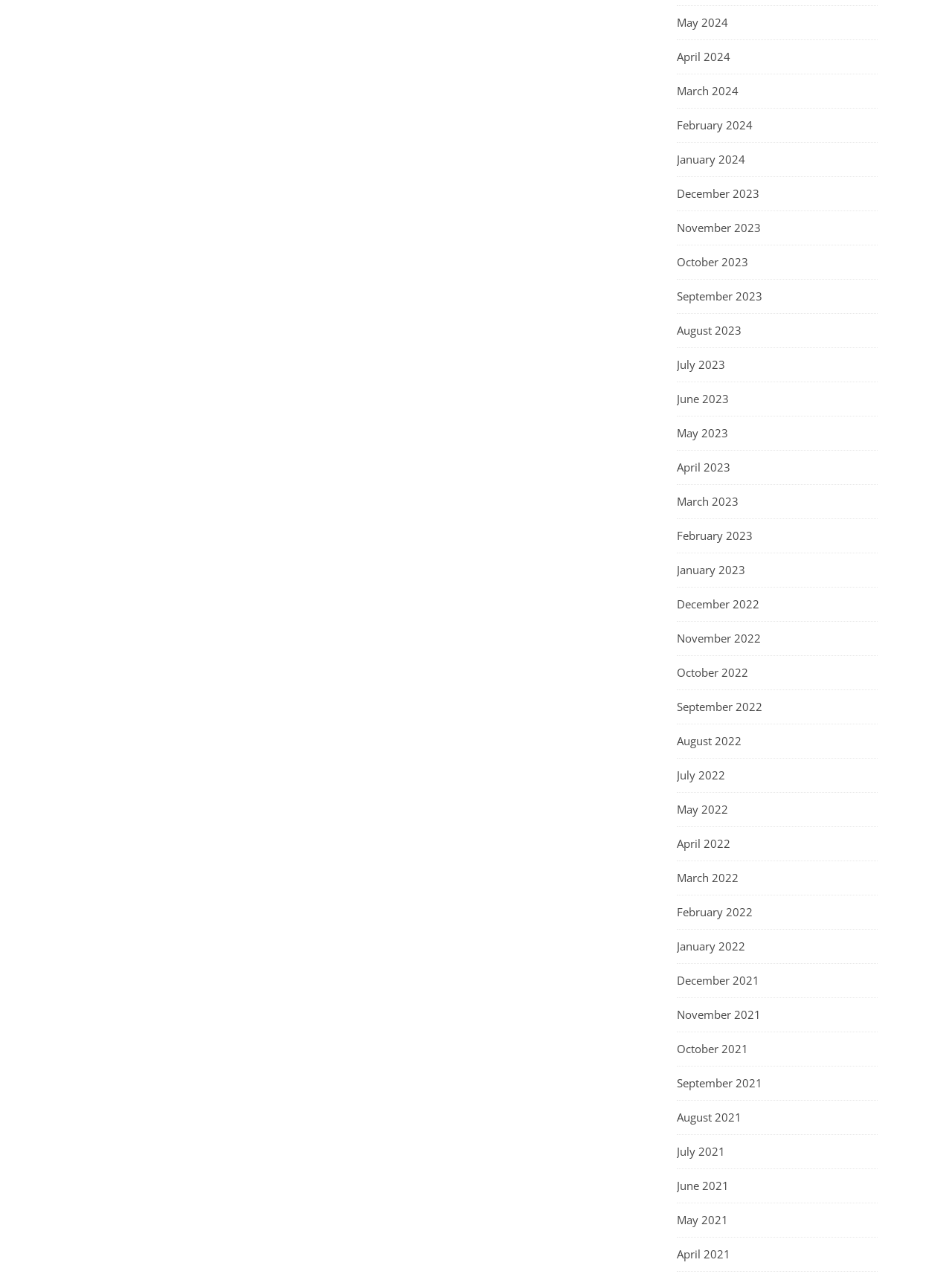Using the information in the image, give a detailed answer to the following question: How many months are available in 2024?

I counted the number of links related to 2024, which are May 2024, April 2024, March 2024, February 2024, and January 2024, resulting in a total of 5 months available in 2024.